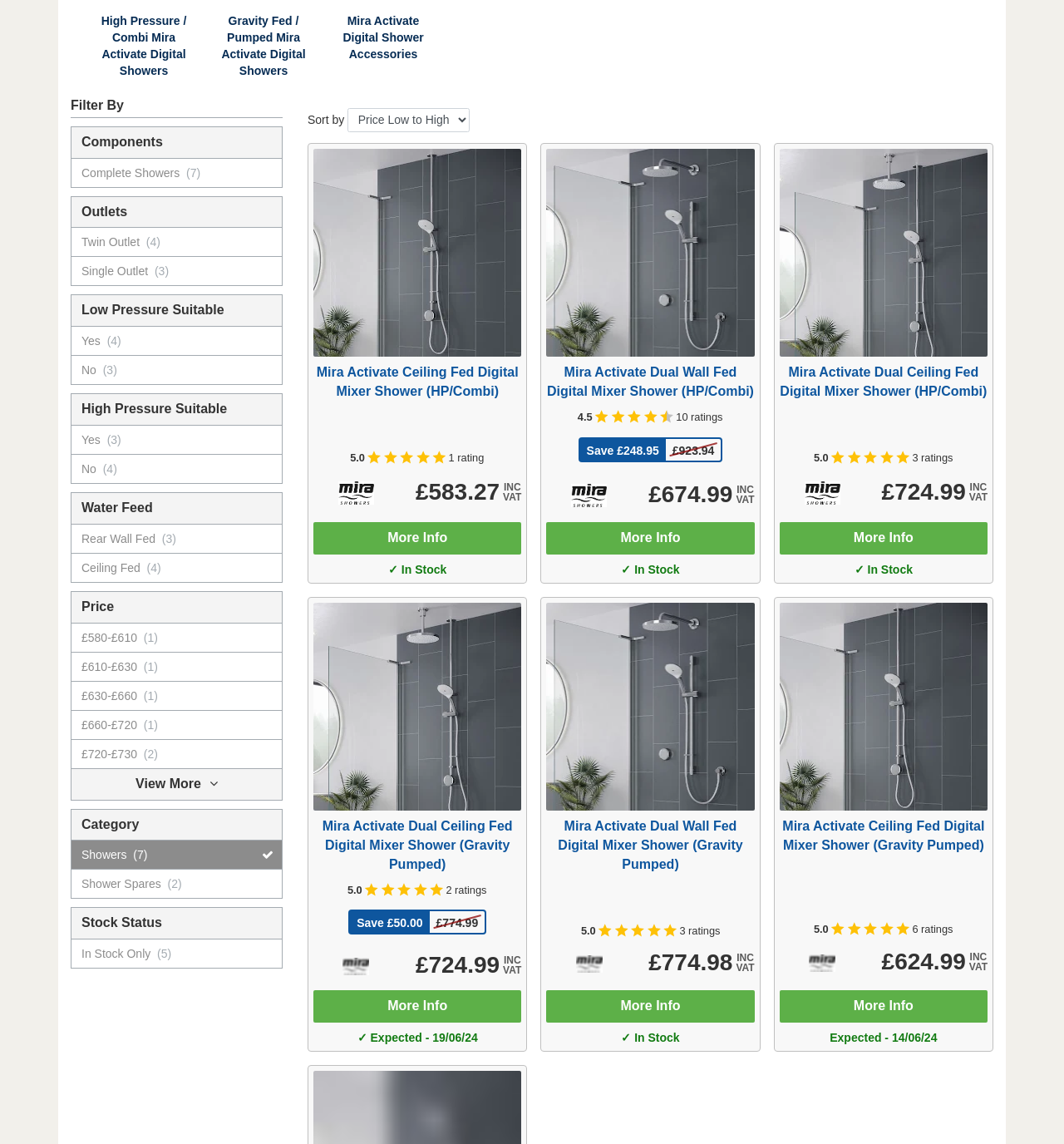What is the price range of the products?
Ensure your answer is thorough and detailed.

After analyzing the product listings, I found that the prices range from £583.27 to £923.94. This price range is based on the prices displayed for the three products on this webpage.